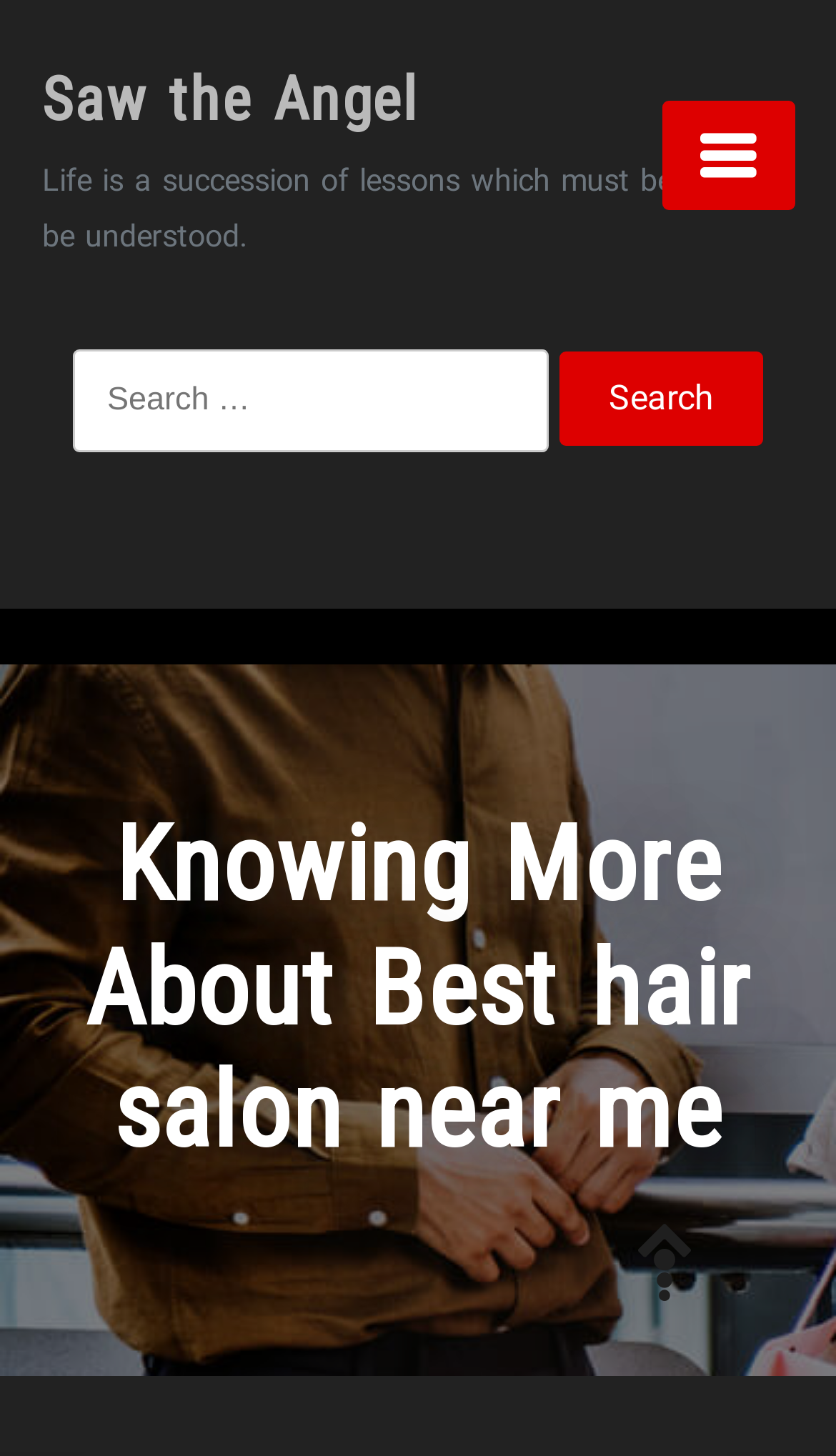Answer the question briefly using a single word or phrase: 
What is the icon on the top right?

A button